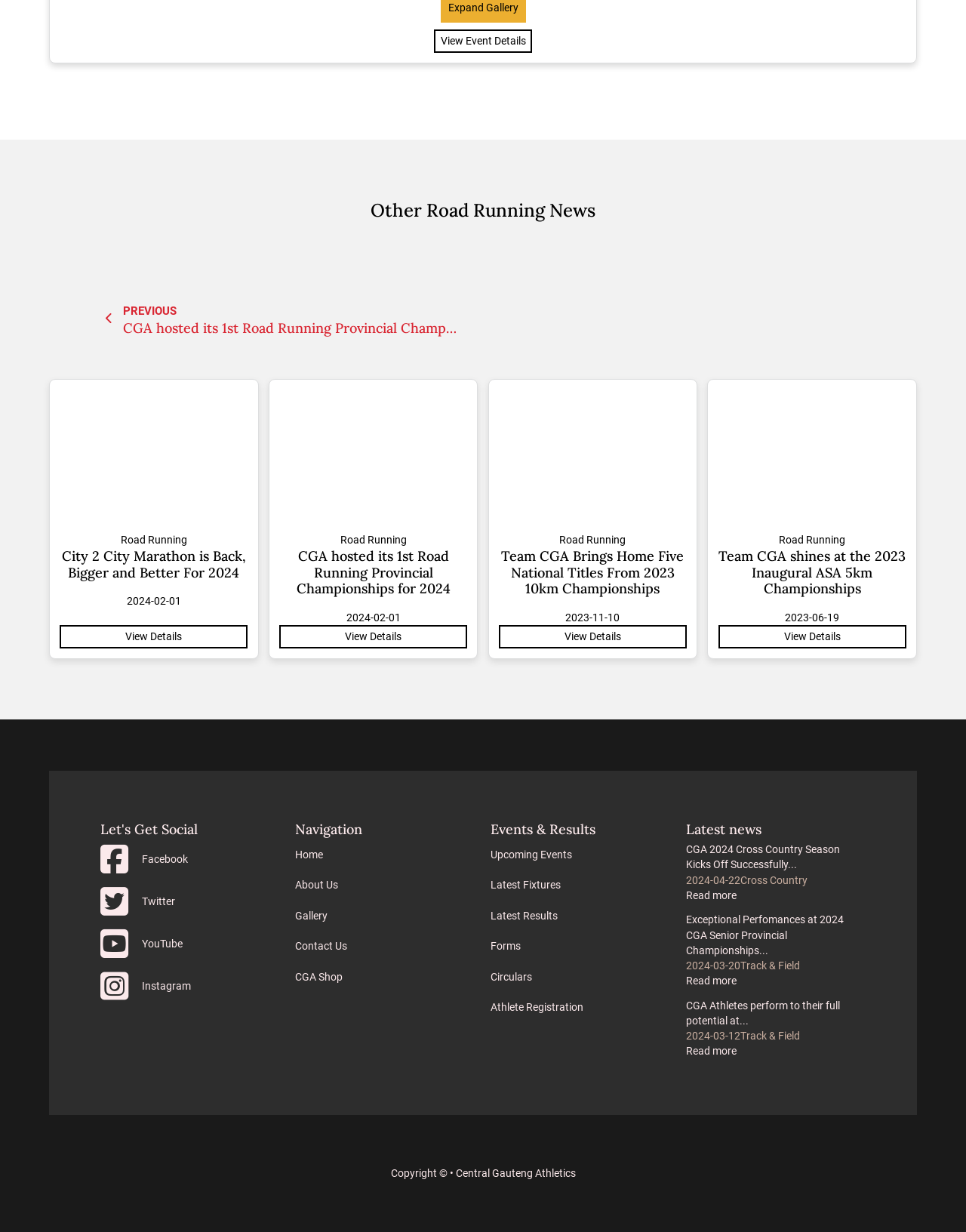What is the category of the news article 'Team CGA Brings Home Five National Titles From 2023 10km Championships'?
Use the image to give a comprehensive and detailed response to the question.

I found the category of the news article by looking at the StaticText element with the text 'Road Running' which is near the heading element with the text 'Read more about Team CGA Brings Home Five National Titles From 2023 10km Championships'.